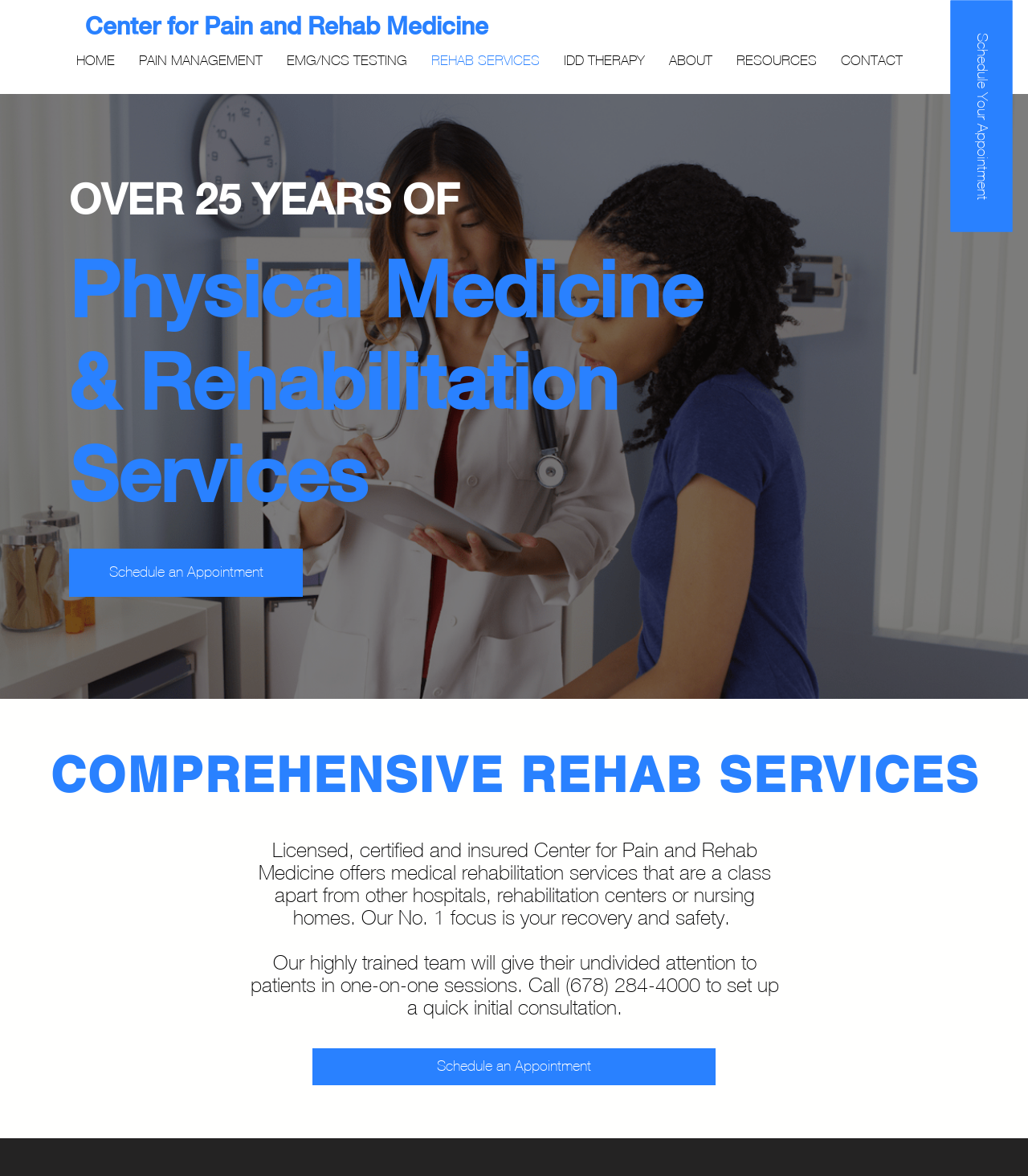Please identify the bounding box coordinates of the clickable area that will allow you to execute the instruction: "Click Schedule an Appointment".

[0.067, 0.467, 0.295, 0.508]